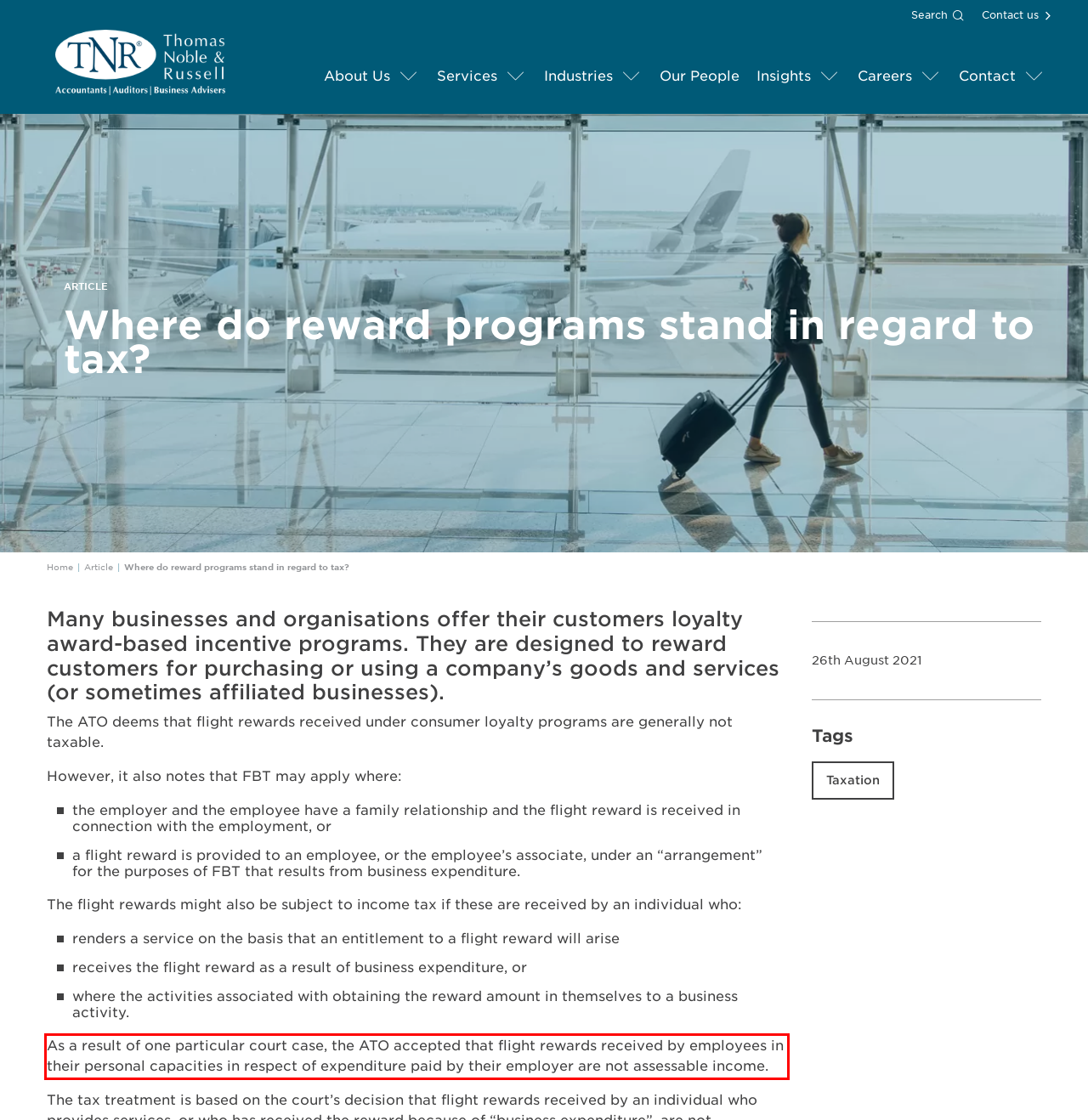With the given screenshot of a webpage, locate the red rectangle bounding box and extract the text content using OCR.

As a result of one particular court case, the ATO accepted that flight rewards received by employees in their personal capacities in respect of expenditure paid by their employer are not assessable income.